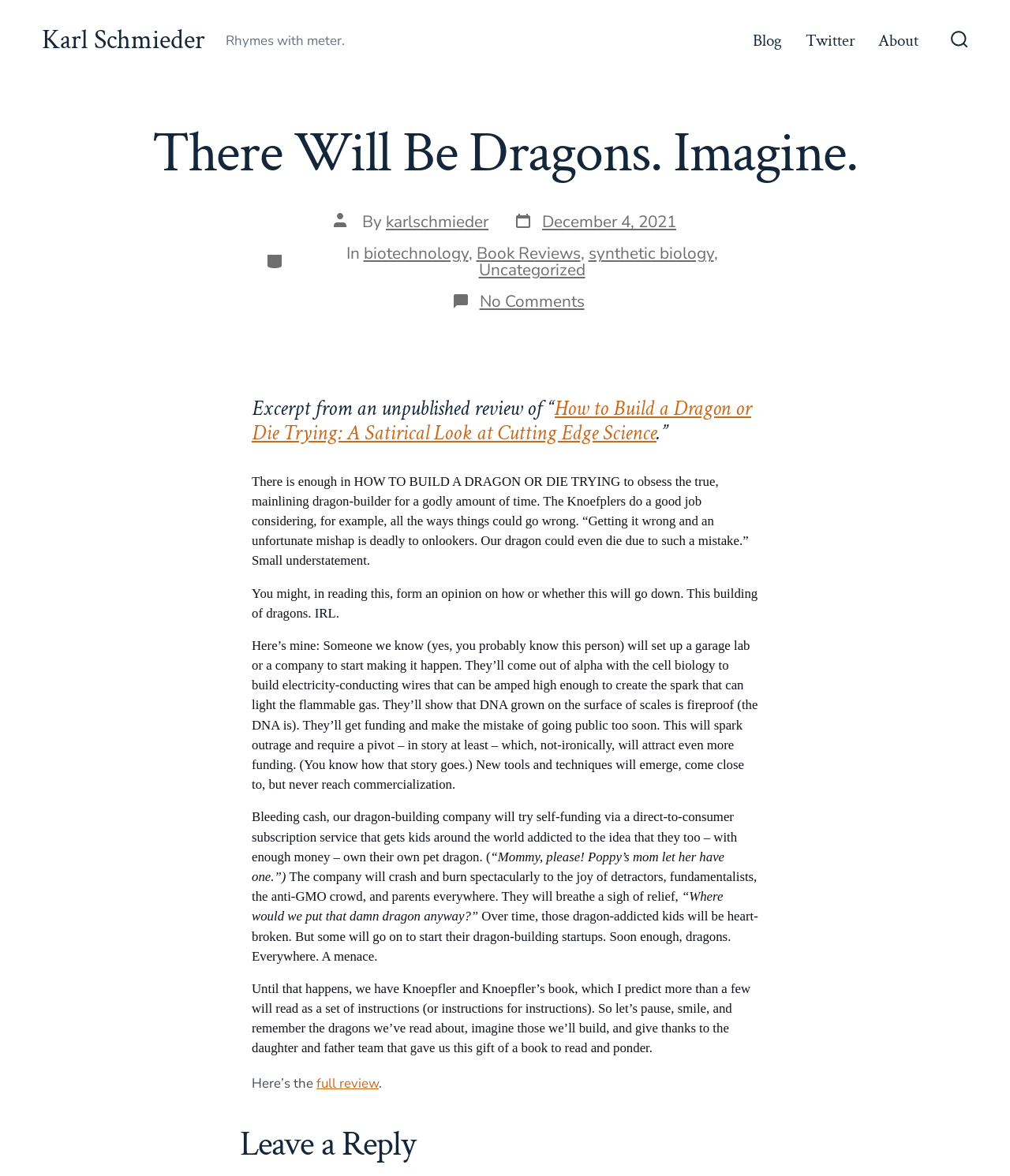Offer a detailed account of what is visible on the webpage.

This webpage is a blog post titled "There Will Be Dragons. Imagine." by Karl Schmieder. At the top, there is a search toggle button and a small image on the right side. Below that, there is a navigation menu with links to "Blog", "Twitter", and "About". 

The main content of the blog post is an excerpt from an unpublished review of a book titled "How to Build a Dragon or Die Trying: A Satirical Look at Cutting Edge Science." The review is divided into several paragraphs, discussing the book's content and the reviewer's opinions on the possibility of building dragons in real life. The text is written in a humorous and satirical tone, imagining a scenario where someone tries to build a dragon and the consequences that might follow.

On the top left side of the page, there is a link to the author's name, Karl Schmieder, and a post date of December 4, 2021. Below that, there are links to categories, including "biotechnology", "Book Reviews", "synthetic biology", and "Uncategorized". There is also a link to a comment section, where readers can leave a reply.

At the bottom of the page, there is a link to read the full review of the book. Overall, the webpage has a simple layout with a focus on the blog post content.